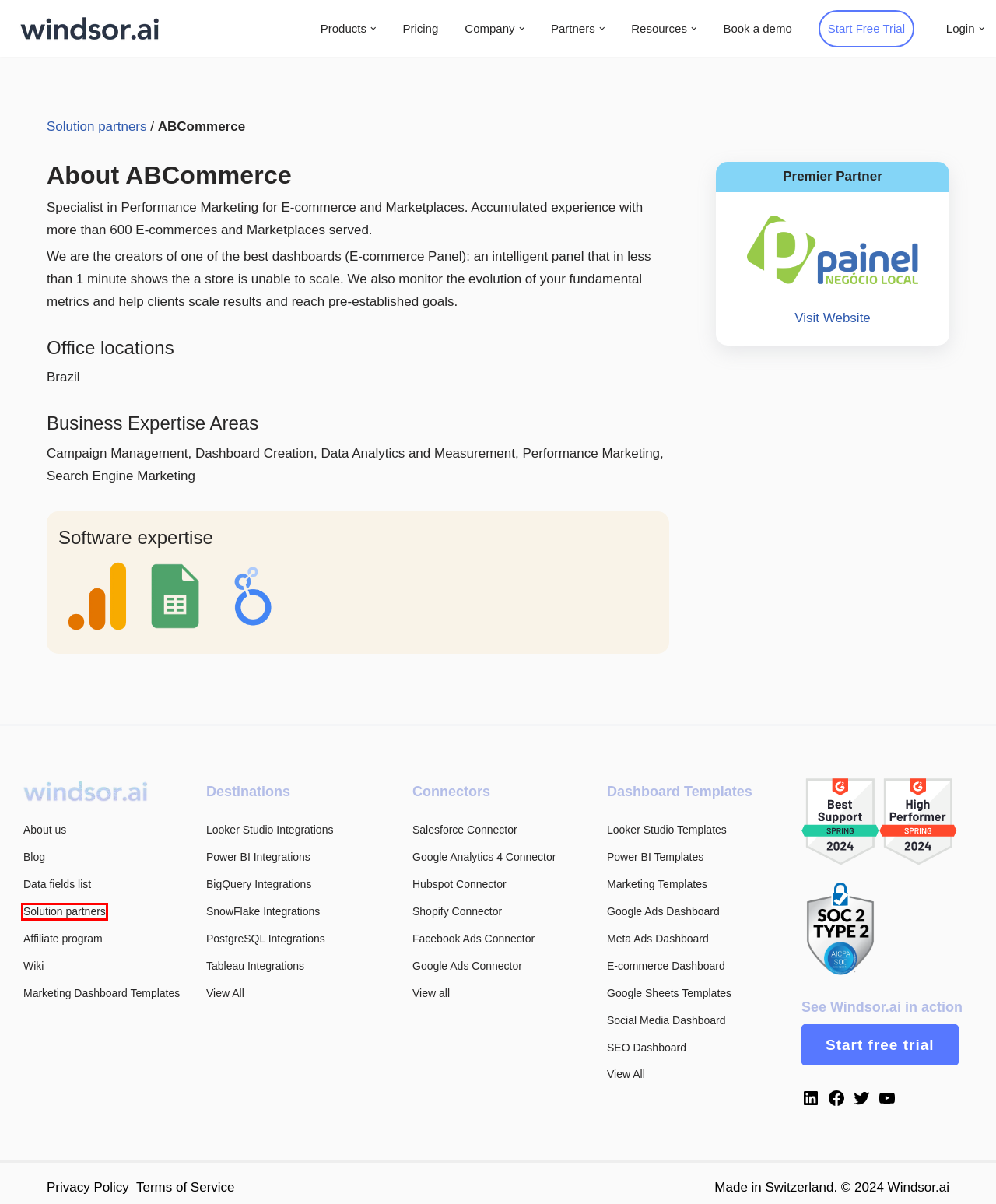Look at the screenshot of a webpage where a red rectangle bounding box is present. Choose the webpage description that best describes the new webpage after clicking the element inside the red bounding box. Here are the candidates:
A. Free Google Sheets Dashboard Templates
B. Calendly - Windsor.ai
C. Marketing Data Integration and Connectors: Get Started for Free
D. Looker Studio Connectors & Google Data Studio Integrations
E. Marketing Data Attribution Software | Windsor.ai
F. Security and privacy at Windsor.ai
G. Pricing that fits your needs - Windsor.ai
H. Solution Partner Program

H